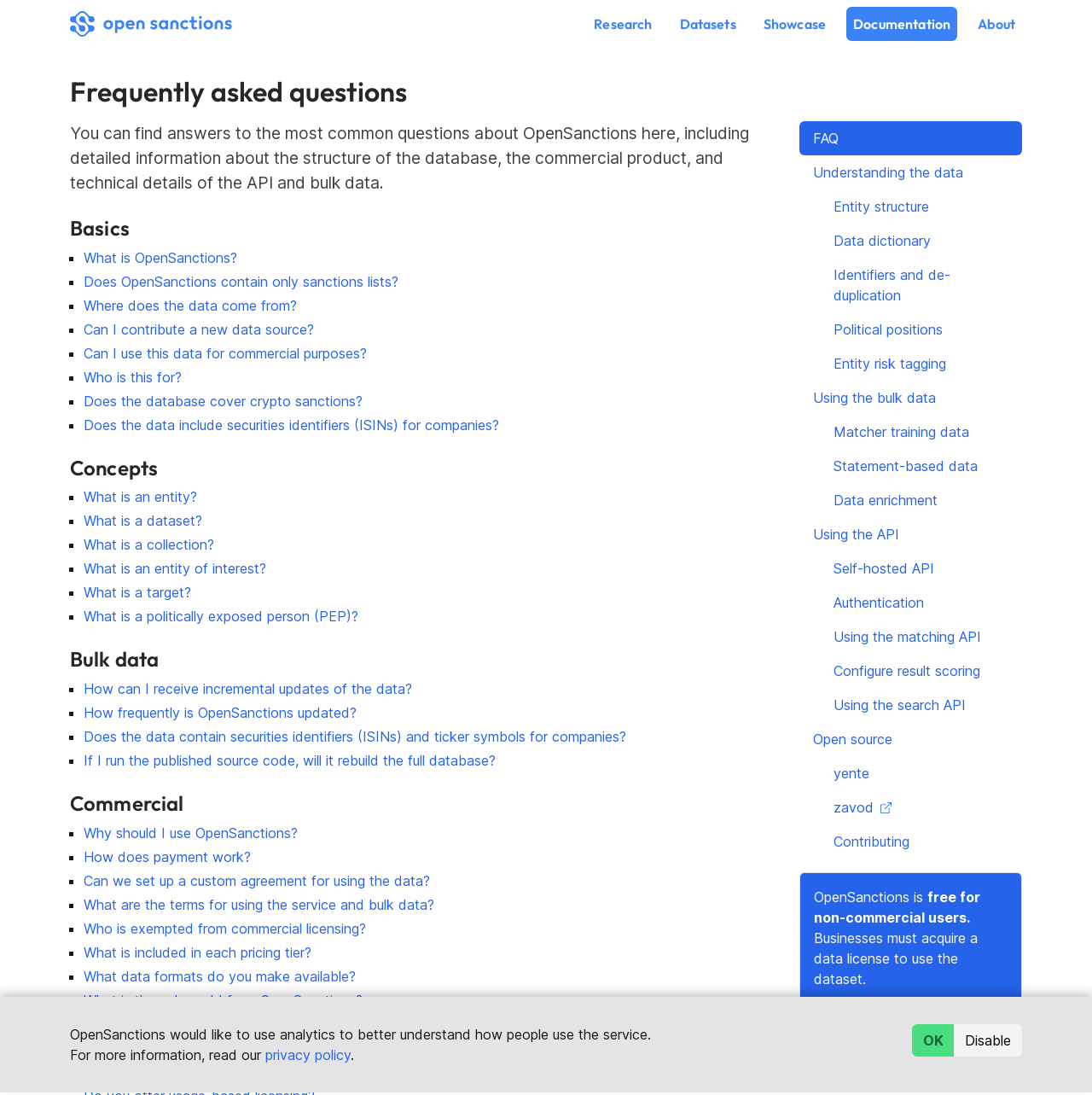How frequently is OpenSanctions updated?
Respond to the question with a single word or phrase according to the image.

Frequently